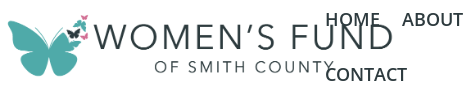Explain what is happening in the image with elaborate details.

The image features the logo of the Women's Fund of Smith County, depicted prominently with a stylized butterfly design that incorporates floral elements, symbolizing growth and support. The text "WOMEN'S FUND" is displayed in bold, modern typography, followed by the phrase "OF SMITH COUNTY" in a lighter style to create a visual hierarchy. This logo is likely part of a larger webpage aimed at promoting the charitable initiatives and community engagement efforts of the Women's Fund, encouraging visitors to explore options such as membership and support through various links situated alongside the logo. The overall aesthetic communicates a sense of empowerment and community focus, reflecting the organization's mission to inspire and make a positive impact in Smith County.